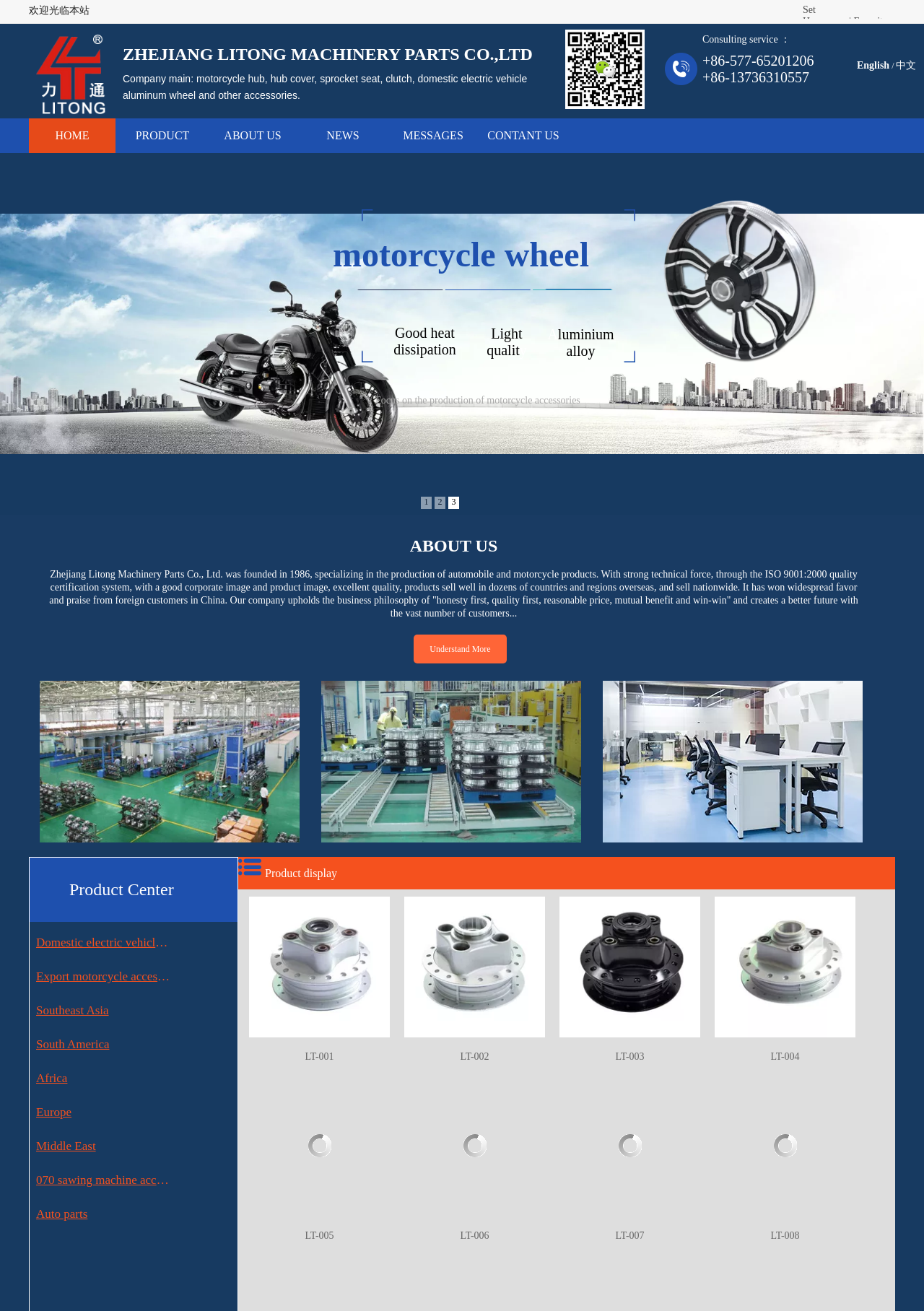Please determine the bounding box coordinates of the element to click on in order to accomplish the following task: "Search for something". Ensure the coordinates are four float numbers ranging from 0 to 1, i.e., [left, top, right, bottom].

None